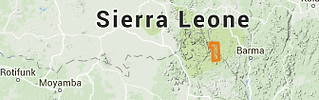Offer a detailed caption for the image presented.

The image displays a map of Sierra Leone, highlighting "Area 1," which encompasses approximately 76.5 square kilometers. This area is pivotal due to its resource-rich landscape, contributing to the country's mining operations. The visual context provided by the map not only indicates the geographical location of Area 1 but also emphasizes its significance within the broader scope of mineral and precious metal exploration in Sierra Leone.